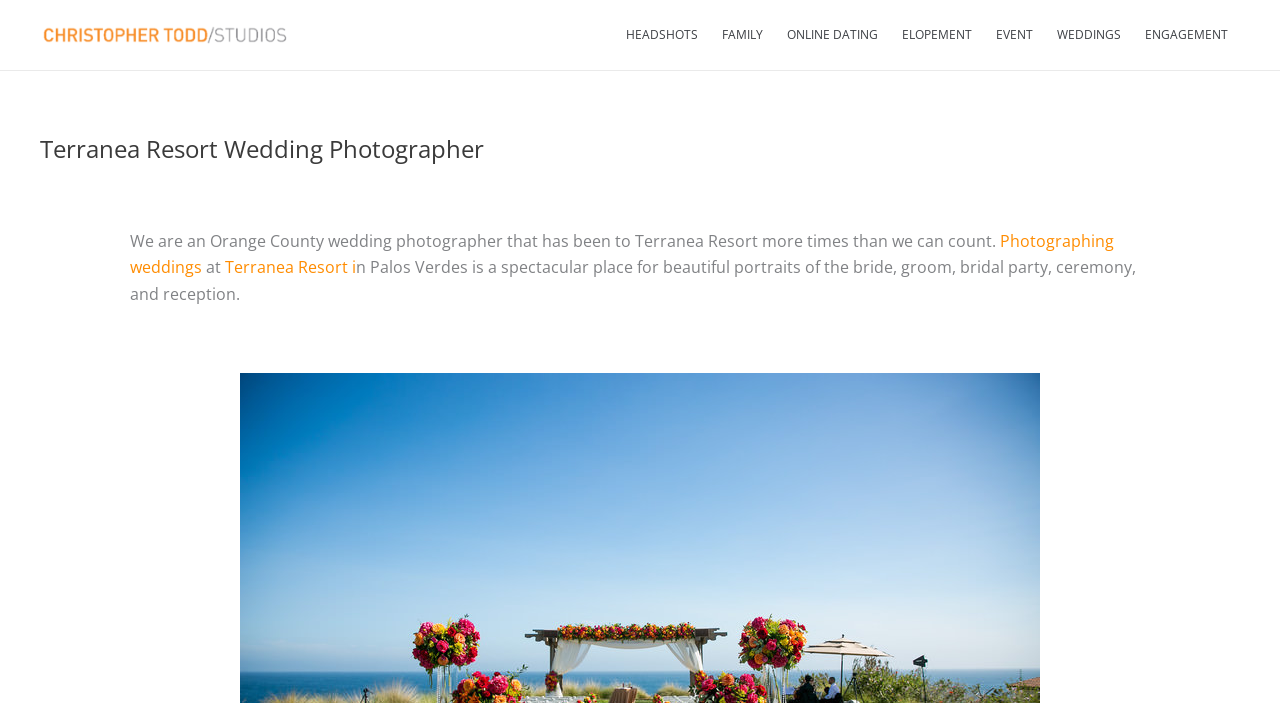Please identify the bounding box coordinates of the clickable area that will allow you to execute the instruction: "Click on the 'WEDDINGS' link".

[0.816, 0.0, 0.885, 0.1]